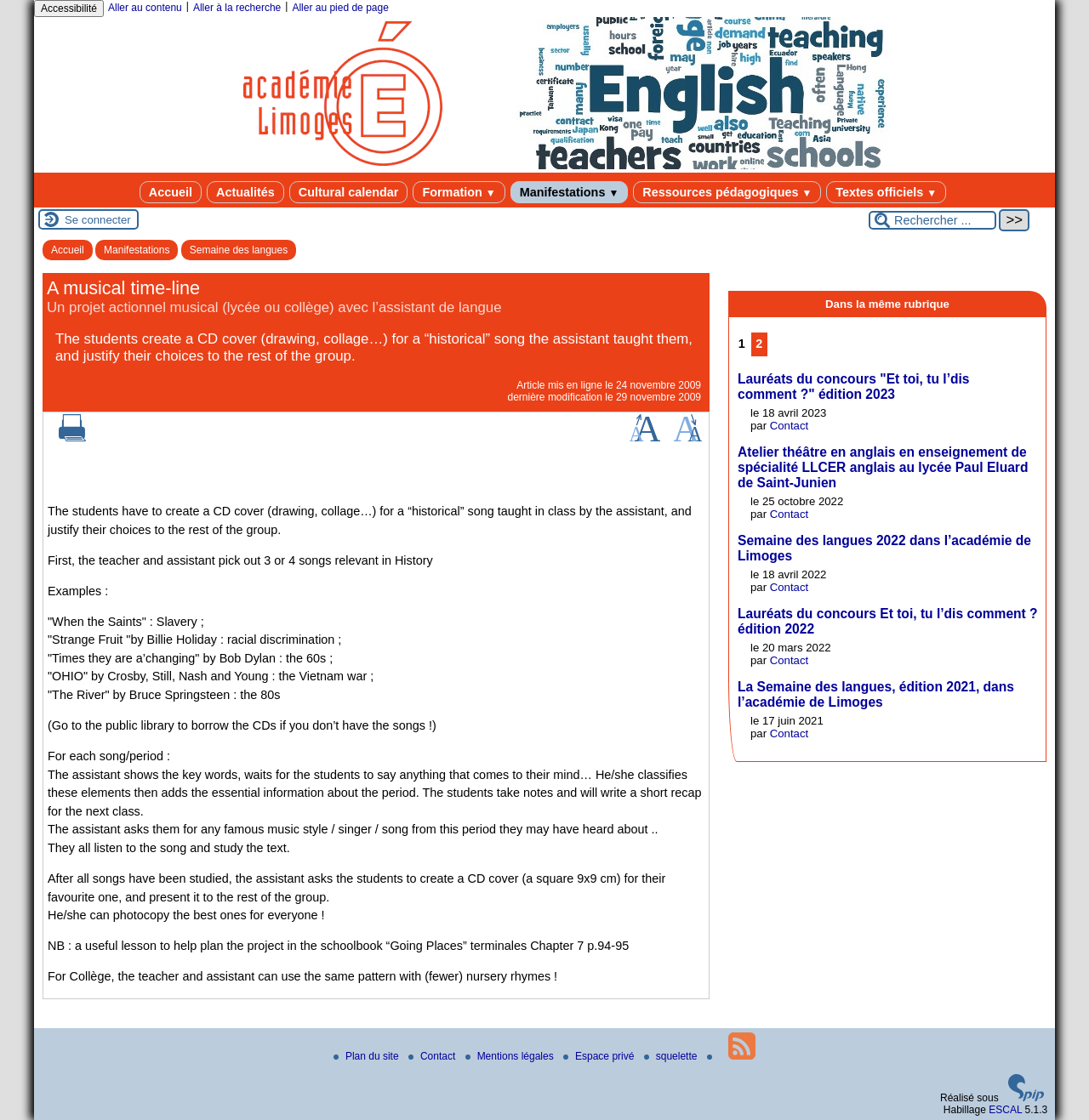Please locate the bounding box coordinates of the element that should be clicked to complete the given instruction: "Search for something".

[0.798, 0.187, 0.945, 0.207]